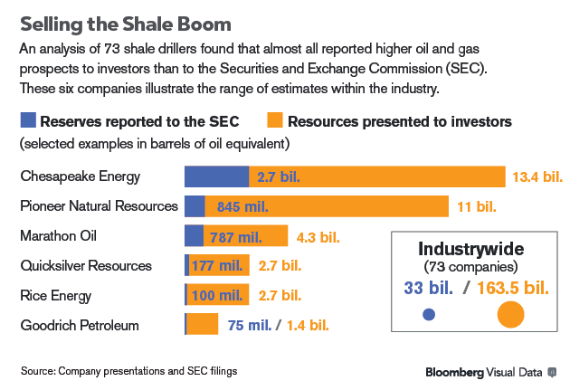What is the ratio of reported reserves to presented resources for Chesapeake Energy?
Based on the screenshot, respond with a single word or phrase.

1:5